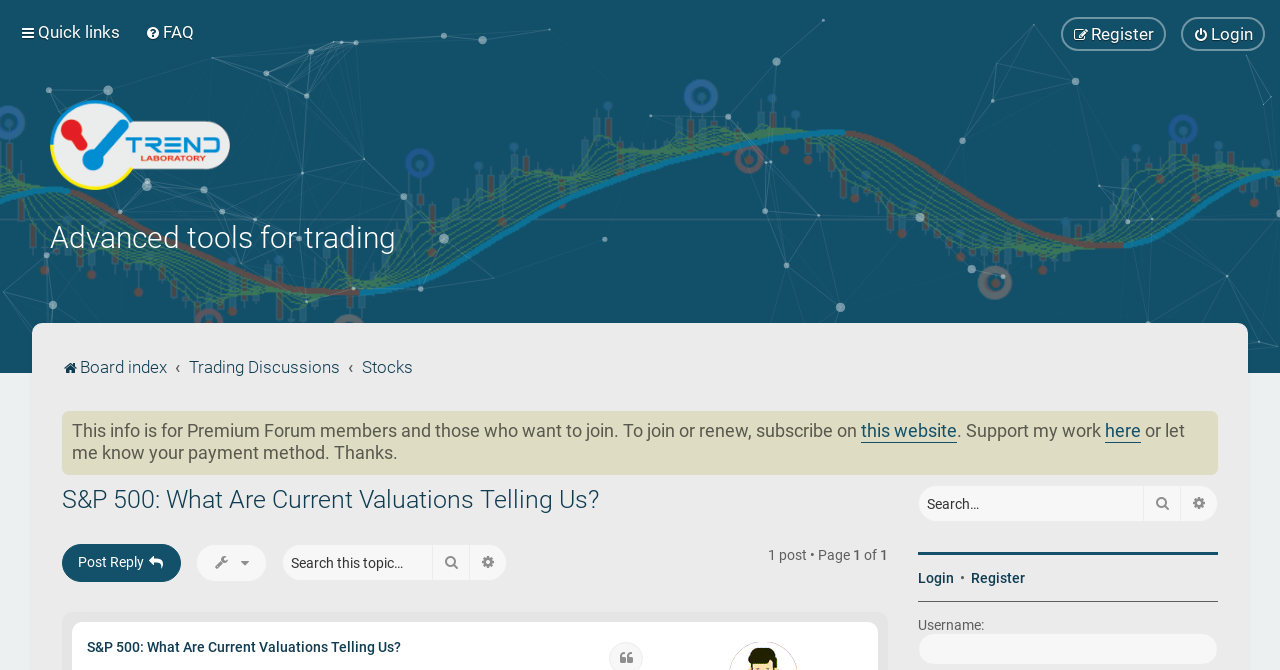Determine the coordinates of the bounding box that should be clicked to complete the instruction: "Read the 'S&P 500: What Are Current Valuations Telling Us?' article". The coordinates should be represented by four float numbers between 0 and 1: [left, top, right, bottom].

[0.048, 0.724, 0.468, 0.767]